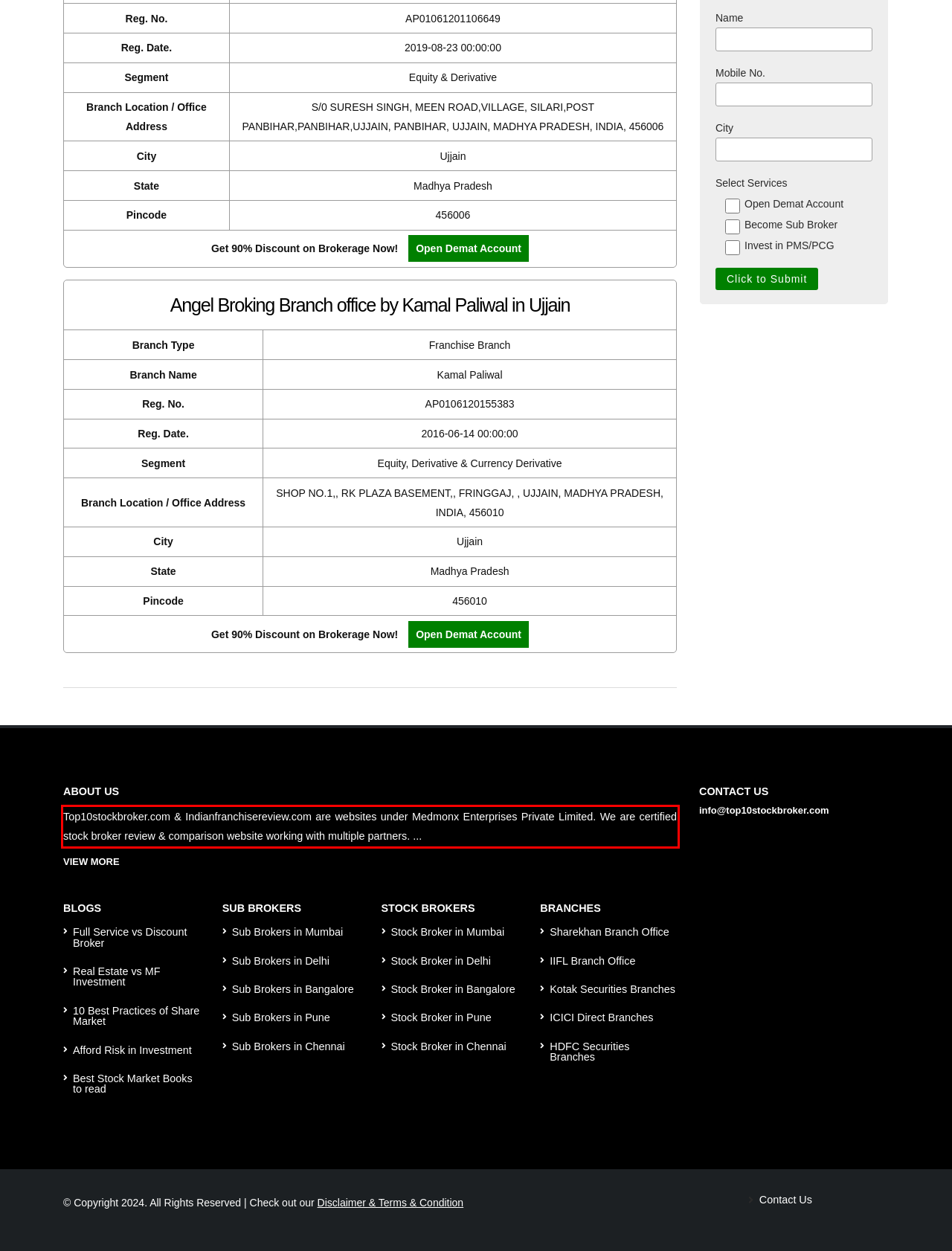You are given a screenshot showing a webpage with a red bounding box. Perform OCR to capture the text within the red bounding box.

Top10stockbroker.com & Indianfranchisereview.com are websites under Medmonx Enterprises Private Limited. We are certified stock broker review & comparison website working with multiple partners. ...